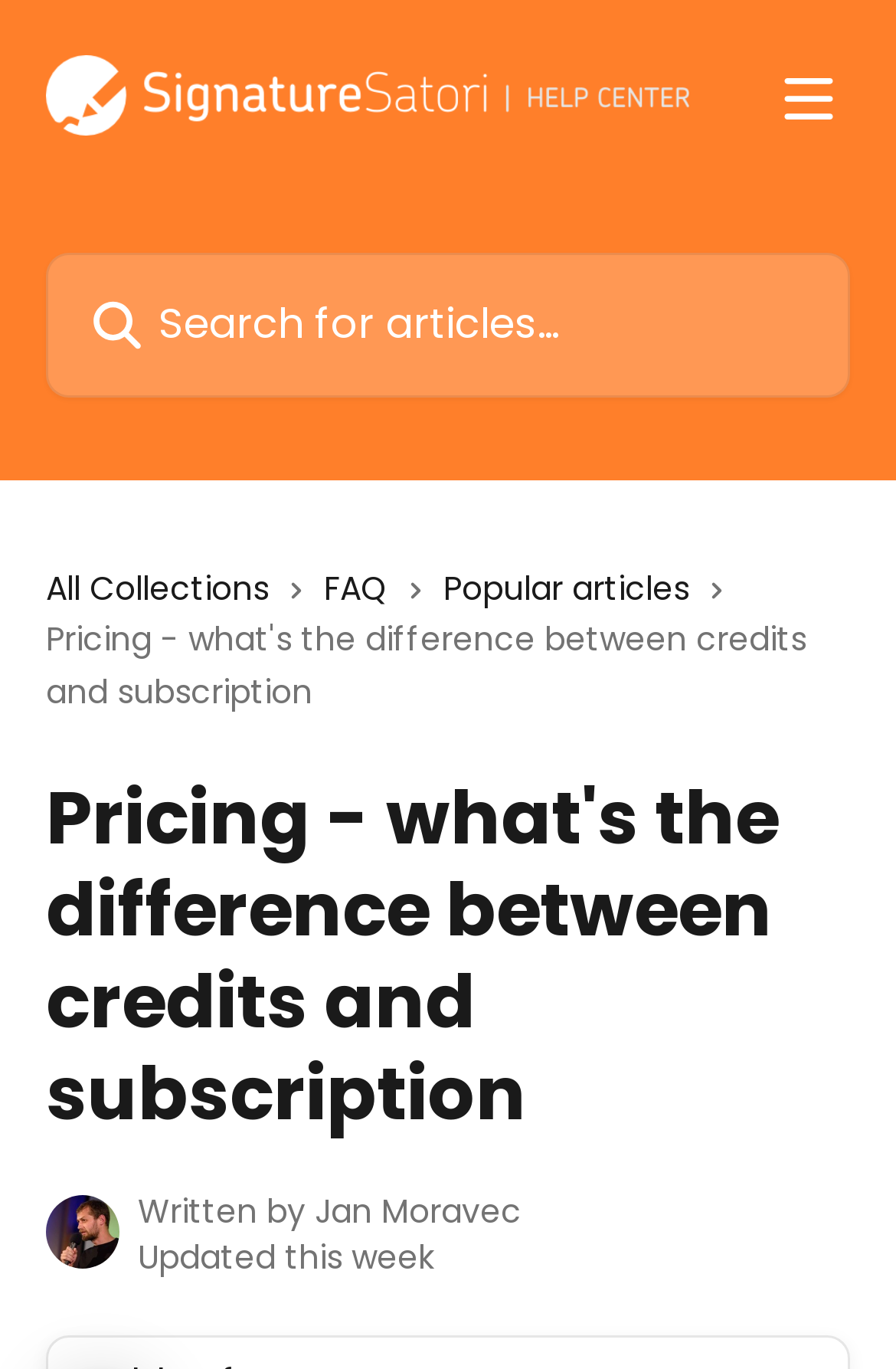For the element described, predict the bounding box coordinates as (top-left x, top-left y, bottom-right x, bottom-right y). All values should be between 0 and 1. Element description: alt="SignatureSatori Help Center"

[0.051, 0.04, 0.769, 0.099]